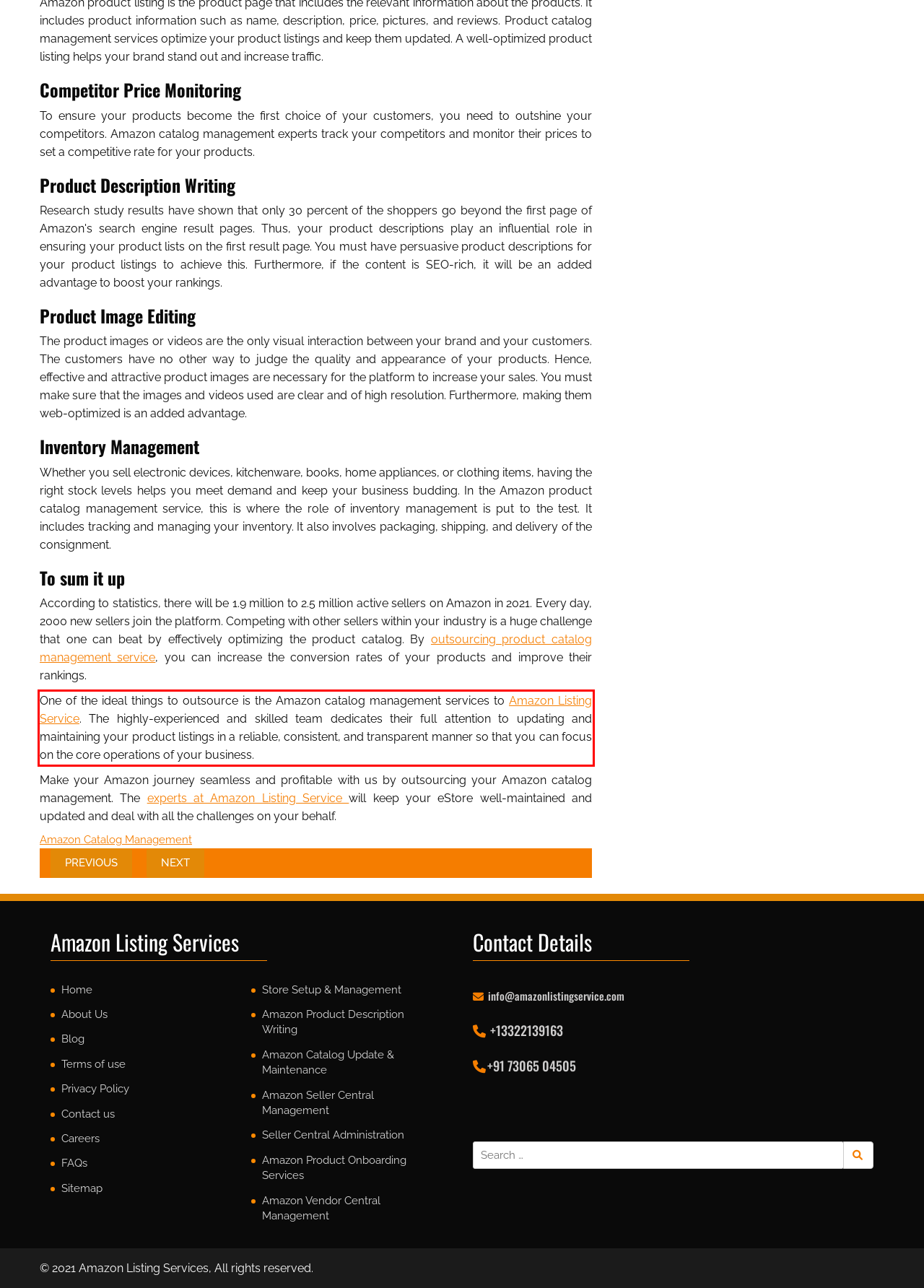There is a screenshot of a webpage with a red bounding box around a UI element. Please use OCR to extract the text within the red bounding box.

One of the ideal things to outsource is the Amazon catalog management services to Amazon Listing Service. The highly-experienced and skilled team dedicates their full attention to updating and maintaining your product listings in a reliable, consistent, and transparent manner so that you can focus on the core operations of your business.